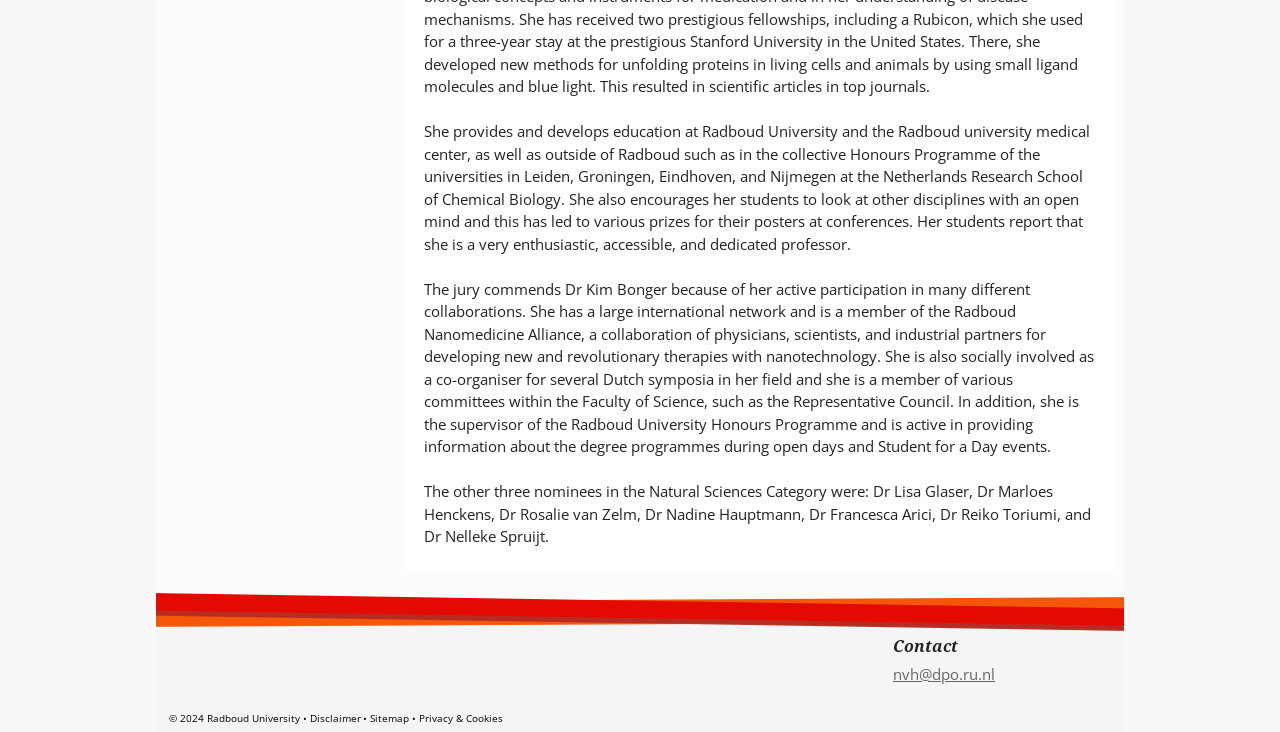Based on the image, please respond to the question with as much detail as possible:
What is Dr. Kim Bonger's profession?

Based on the text, it is mentioned that Dr. Kim Bonger provides and develops education at Radboud University and the Radboud university medical center, which implies that she is a professor.